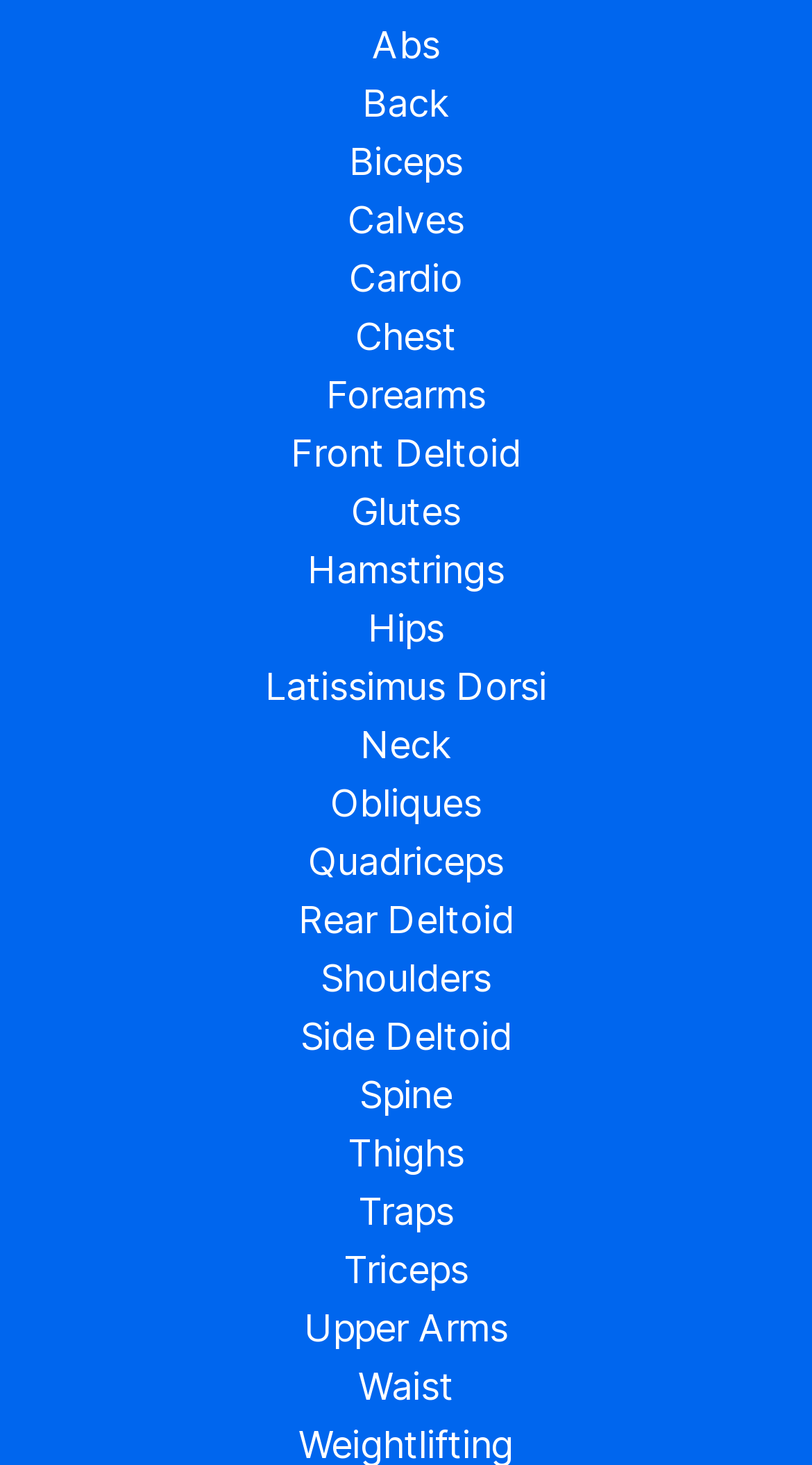Based on what you see in the screenshot, provide a thorough answer to this question: How many links are located above the 'Glutes' link?

I examined the webpage and found that the 'Glutes' link is located below several other links. By counting these links, I determined that there are 5 links located above the 'Glutes' link.